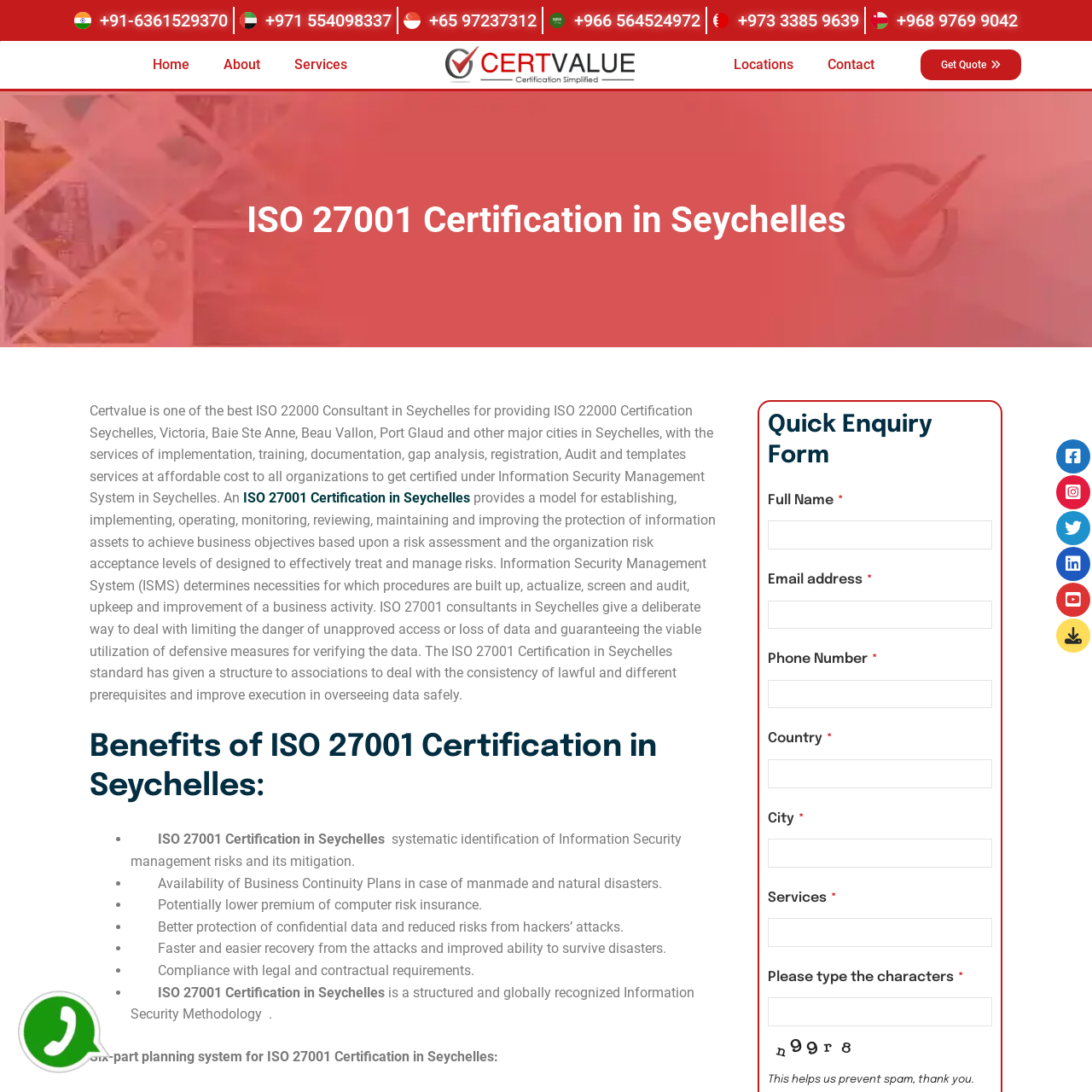What is the title of the second heading on the webpage?
Look at the image and respond to the question as thoroughly as possible.

The second heading on the webpage is 'Benefits of ISO 27001 Certification in Seychelles:', which is located below the first heading 'ISO 27001 Certification in Seychelles' and above the list of benefits.